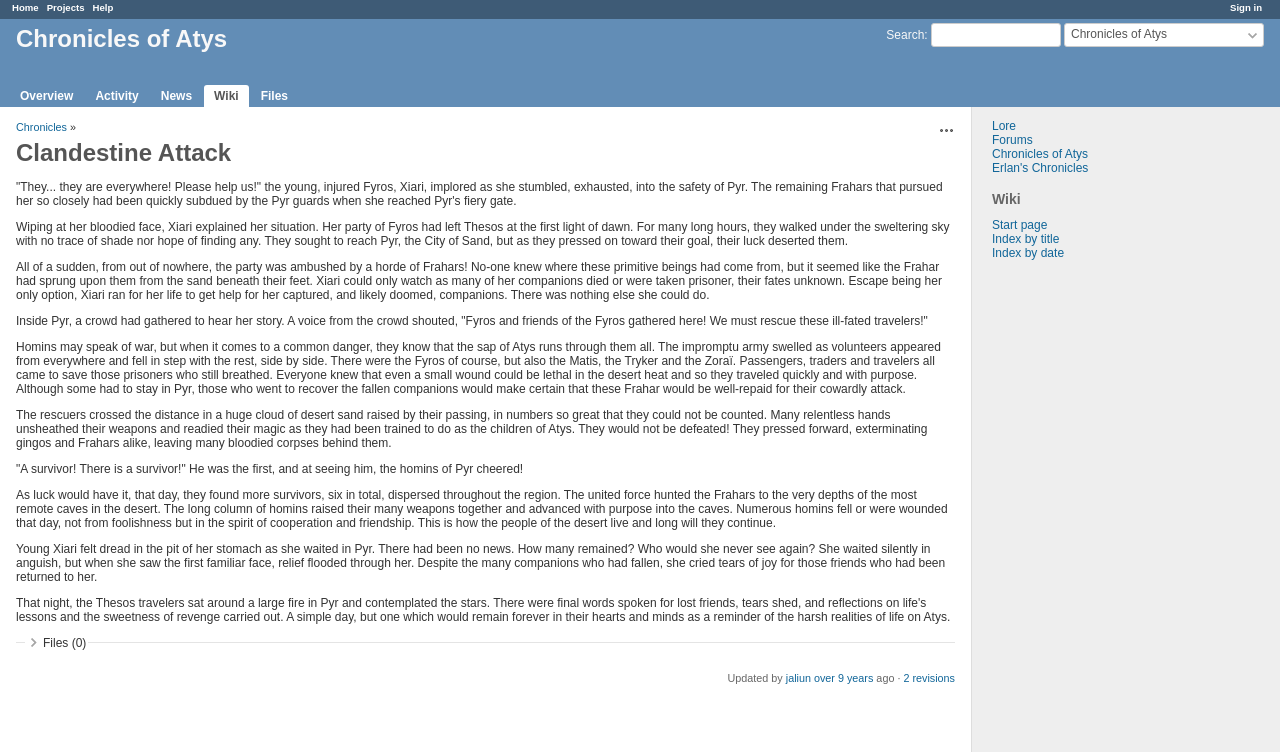Answer the question briefly using a single word or phrase: 
Who updated the project?

jaliun